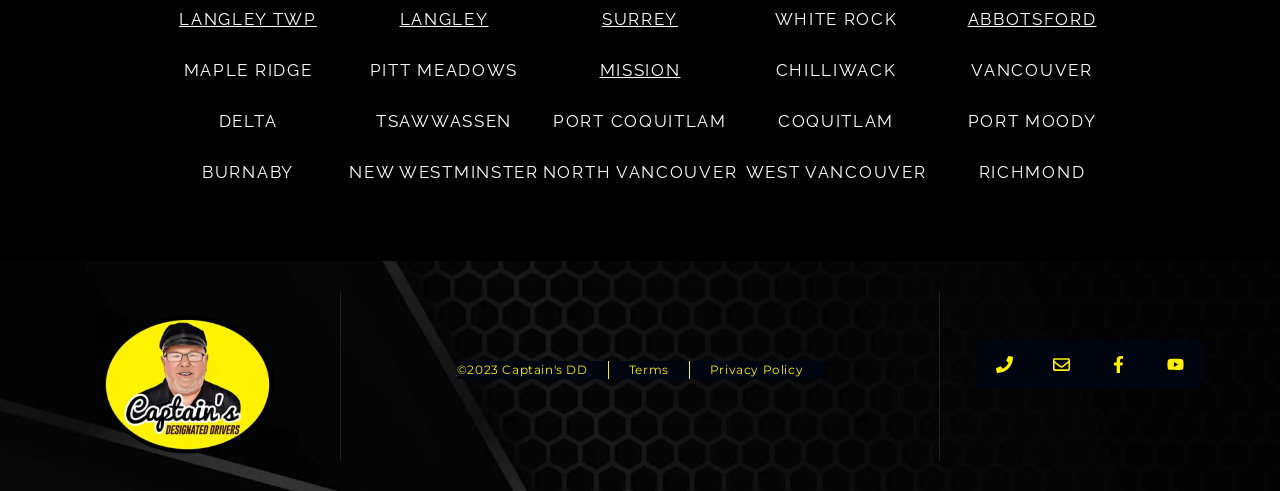Give a one-word or short phrase answer to the question: 
What is the copyright information at the bottom of the webpage?

2023 Captain's DD